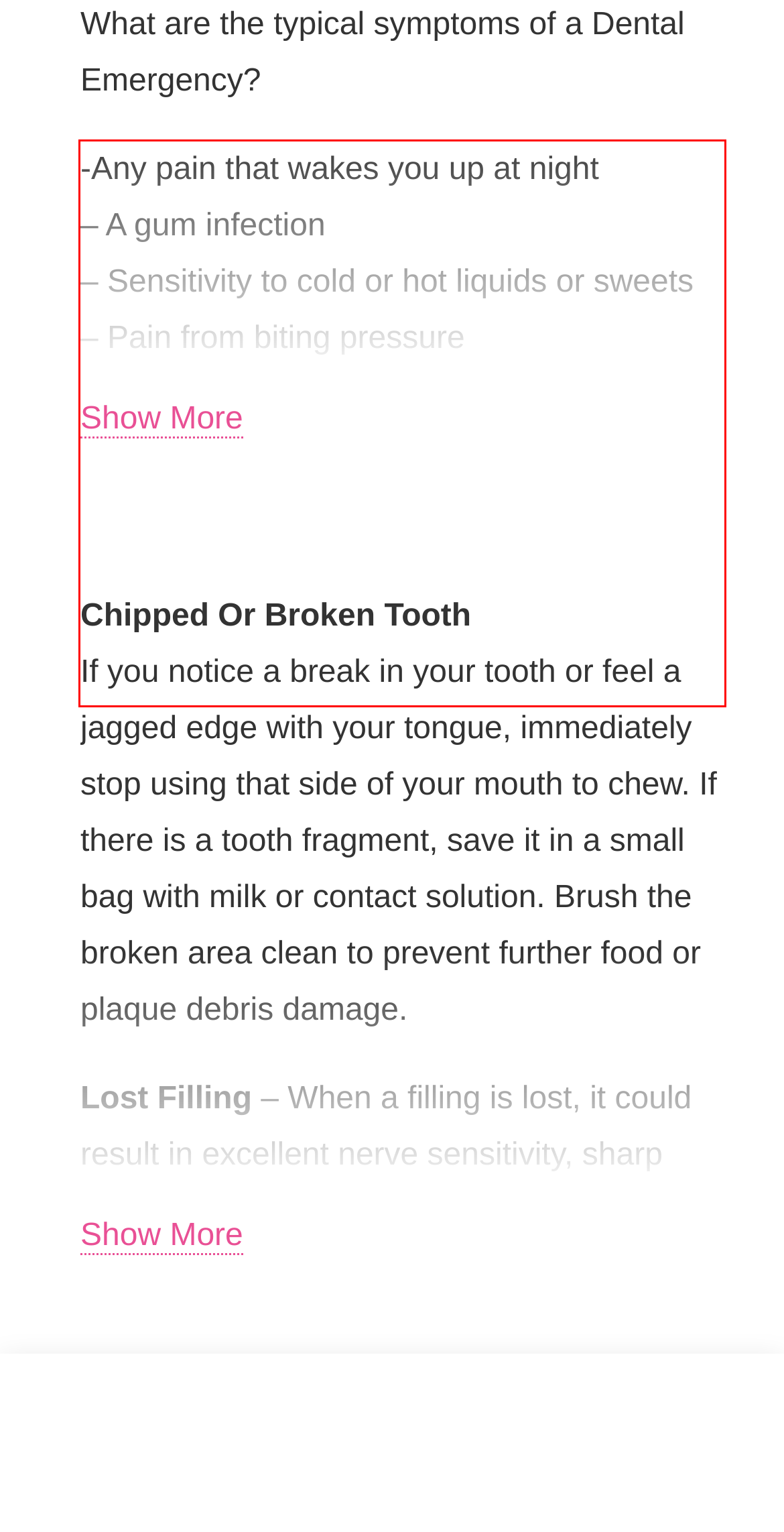Analyze the red bounding box in the provided webpage screenshot and generate the text content contained within.

-Any pain that wakes you up at night – A gum infection – Sensitivity to cold or hot liquids or sweets – Pain from biting pressure – Severe throbbing tooth pain – Tissue swelling of the face – Bleeding from the mouth -A loss of filling or crown – A loss of a tooth, a cracked, broken or chipped tooth, or an abscessed tooth